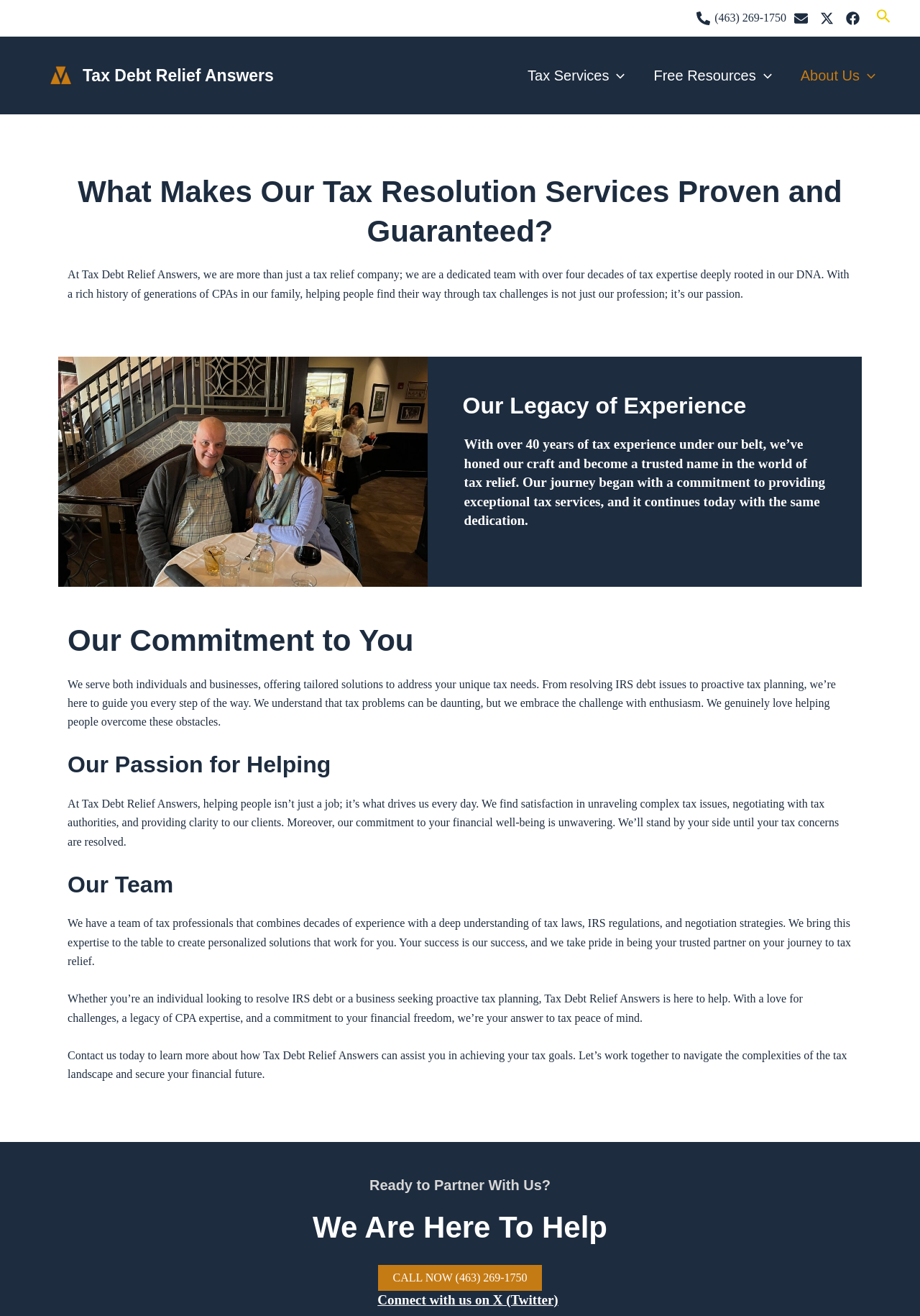Write a detailed summary of the webpage.

This webpage is about Tax Debt Relief Answers, a company that provides tax resolution services. At the top, there is a header section with a phone number, (463) 269-1750, and social media links to Instagram, Twitter, and Facebook. Below the header, there is a navigation menu with three main categories: Tax Services, Free Resources, and About Us.

The main content of the webpage is divided into four sections. The first section introduces the company, stating that they are more than just a tax relief company, but a dedicated team with over four decades of tax expertise. There is a large image of the two owners of the company sitting at a table.

The second section, "Our Legacy of Experience," highlights the company's 40 years of tax experience and their commitment to providing exceptional tax services. The third section, "Our Commitment to You," explains that the company serves both individuals and businesses, offering tailored solutions to address unique tax needs.

The fourth section is divided into three subsections: "Our Passion for Helping," "Our Team," and "Ready to Partner With Us?" These subsections describe the company's passion for helping people overcome tax obstacles, introduce their team of tax professionals, and invite visitors to contact them to learn more about their services. There is a call-to-action button, "CALL NOW (463) 269-1750," at the bottom of the page.